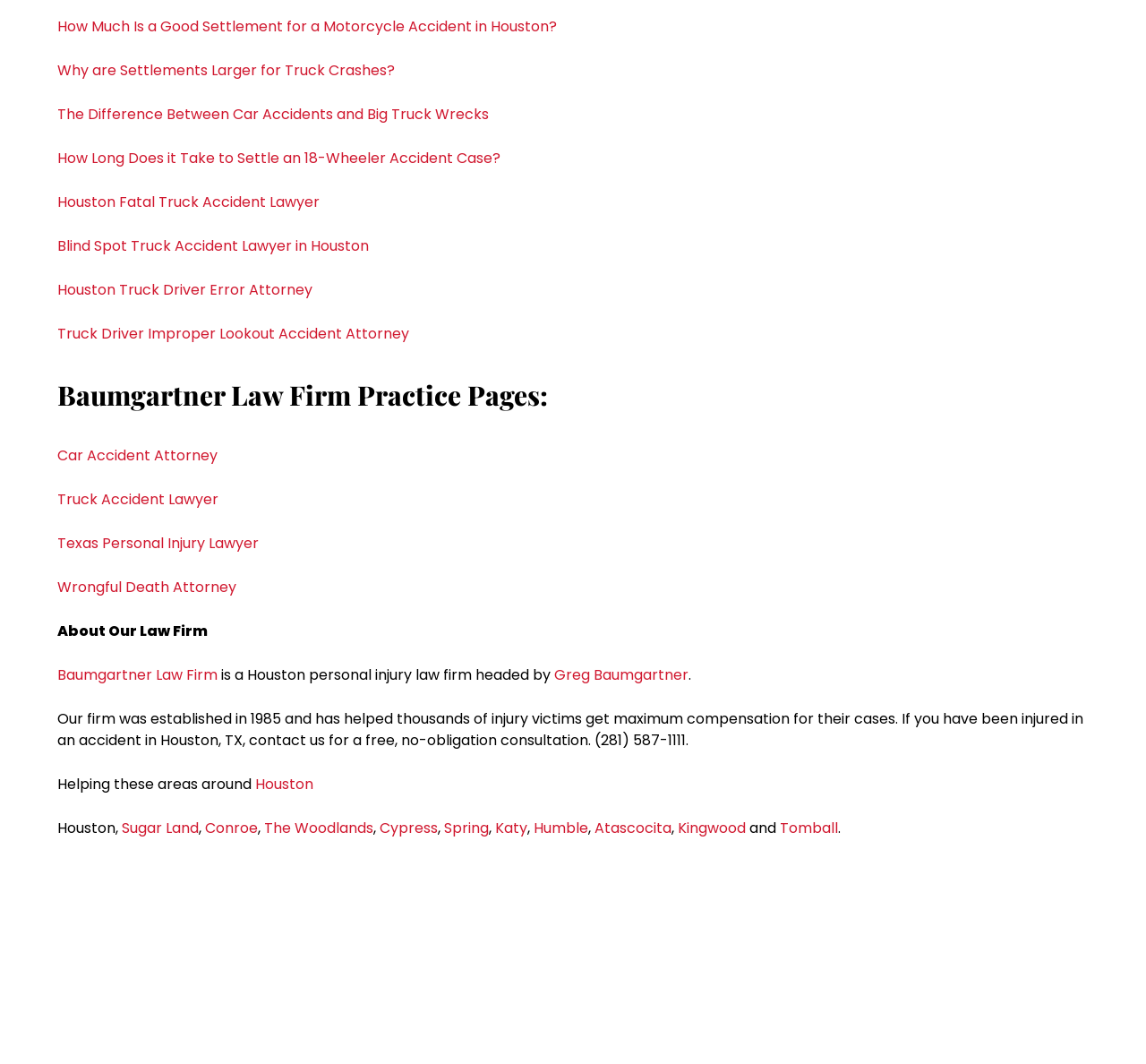Please find and report the bounding box coordinates of the element to click in order to perform the following action: "Learn more about the 'Truck Accident Lawyer' service". The coordinates should be expressed as four float numbers between 0 and 1, in the format [left, top, right, bottom].

[0.05, 0.46, 0.191, 0.479]